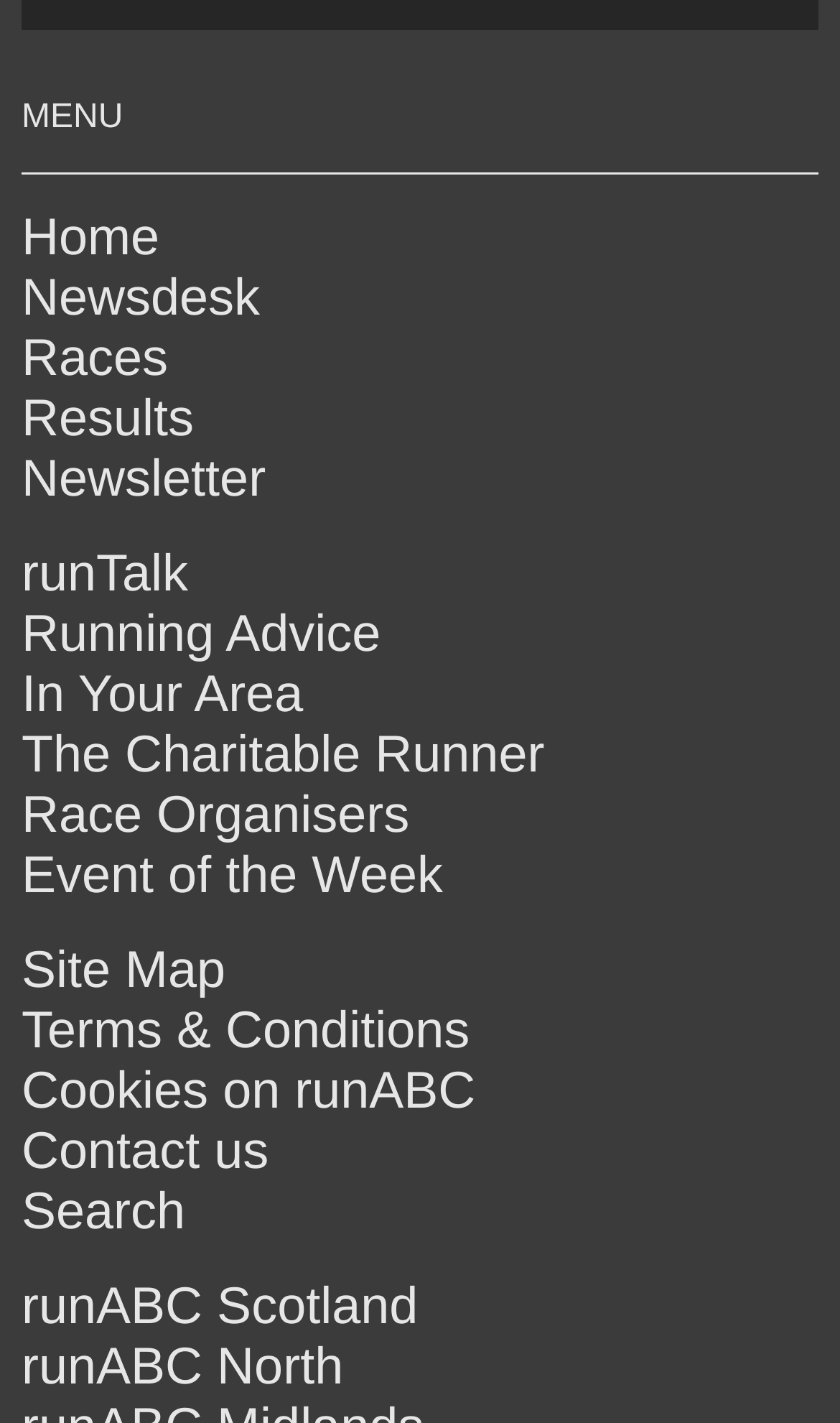Determine the coordinates of the bounding box for the clickable area needed to execute this instruction: "check race results".

[0.026, 0.274, 0.231, 0.315]